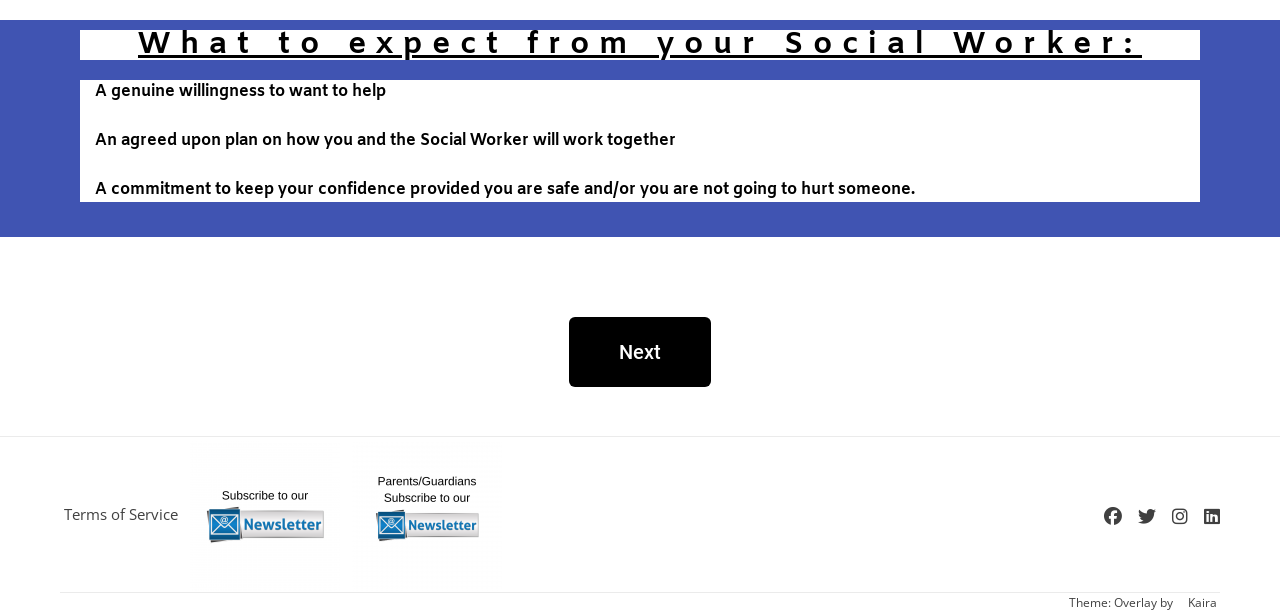Answer the following query concisely with a single word or phrase:
What is the role of a Social Worker?

To help